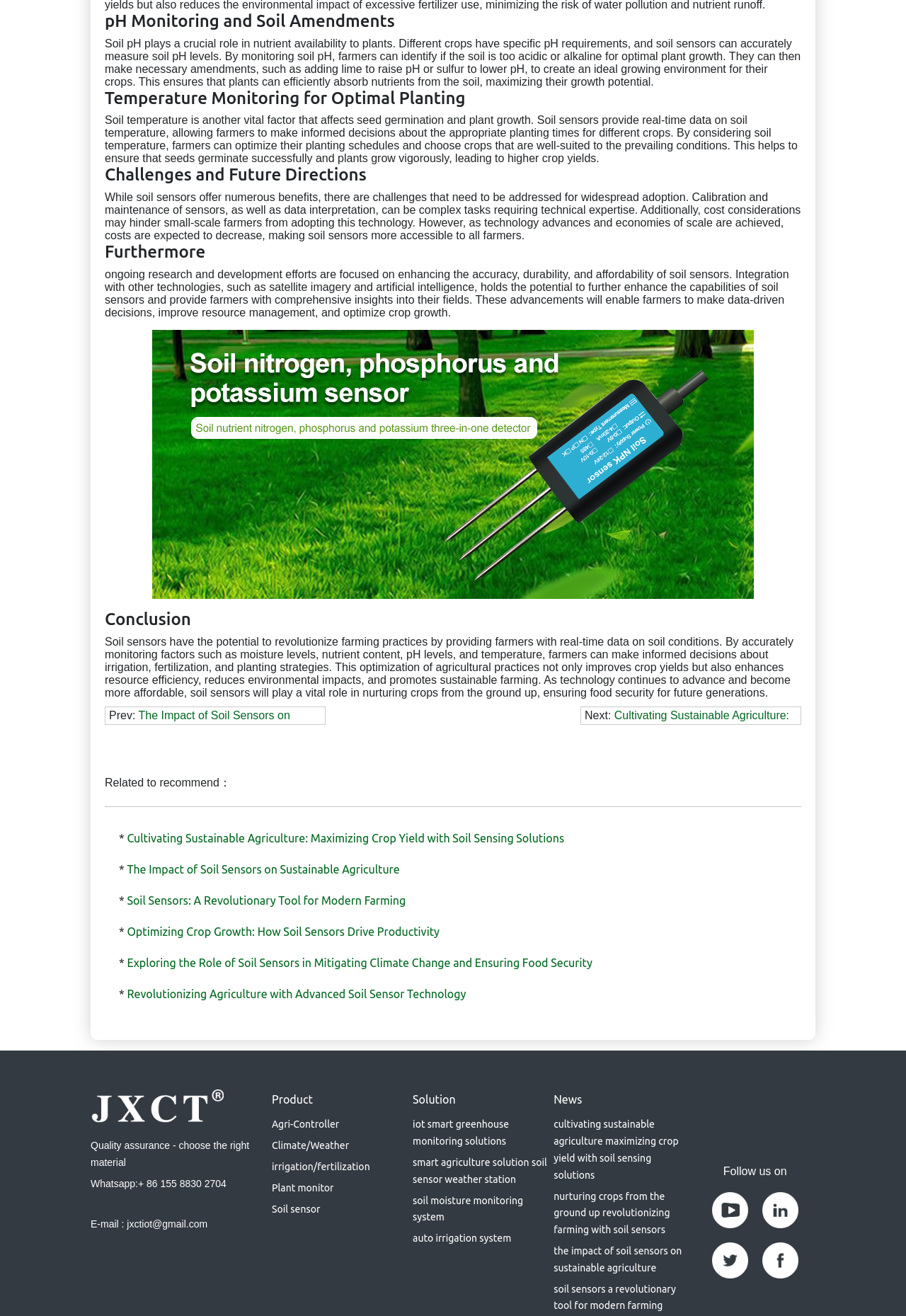Please determine the bounding box coordinates of the area that needs to be clicked to complete this task: 'Click on 'Cultivating Sustainable Agriculture: Maximizing Crop Yield with Soil Sensing Solutions''. The coordinates must be four float numbers between 0 and 1, formatted as [left, top, right, bottom].

[0.645, 0.539, 0.871, 0.574]